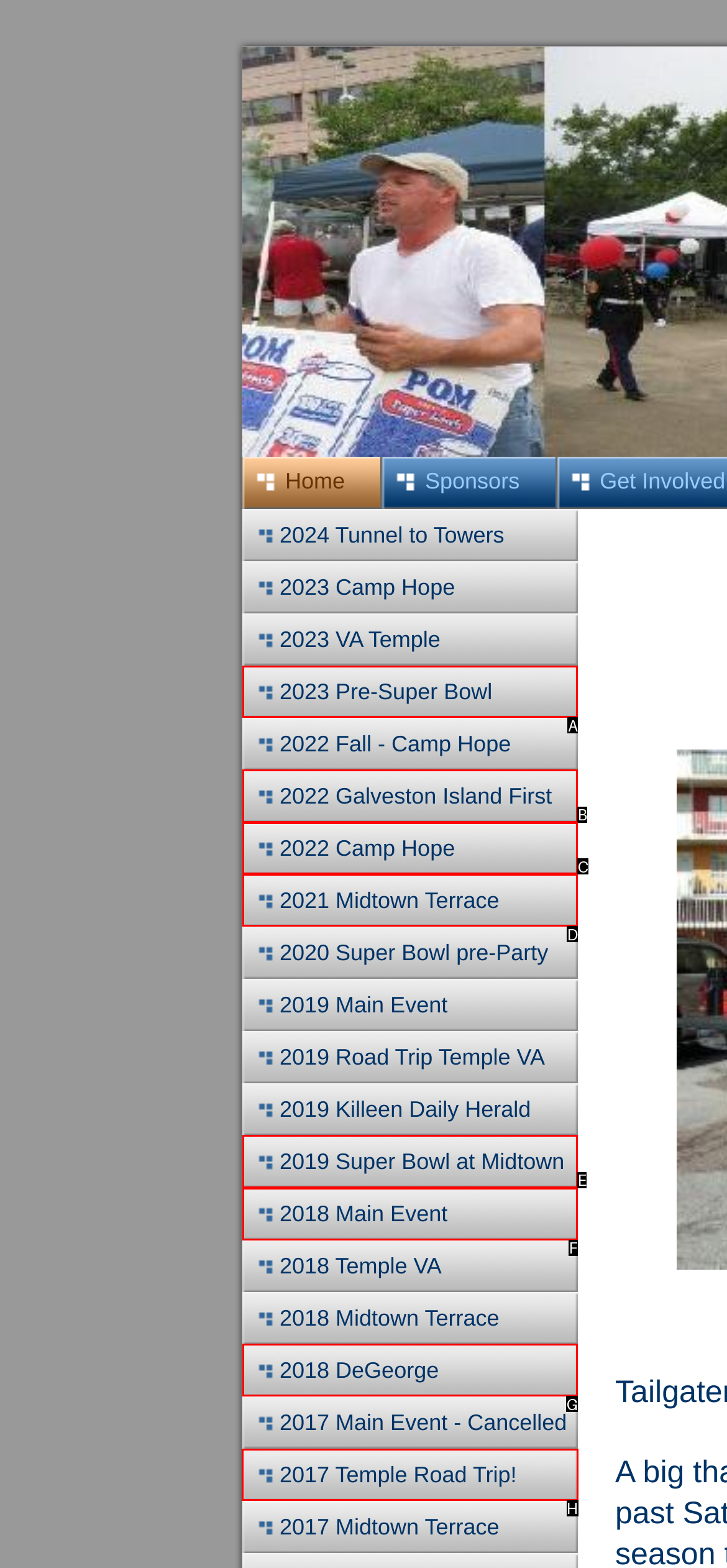Tell me which one HTML element I should click to complete the following task: explore 2017 Temple Road Trip! Answer with the option's letter from the given choices directly.

H